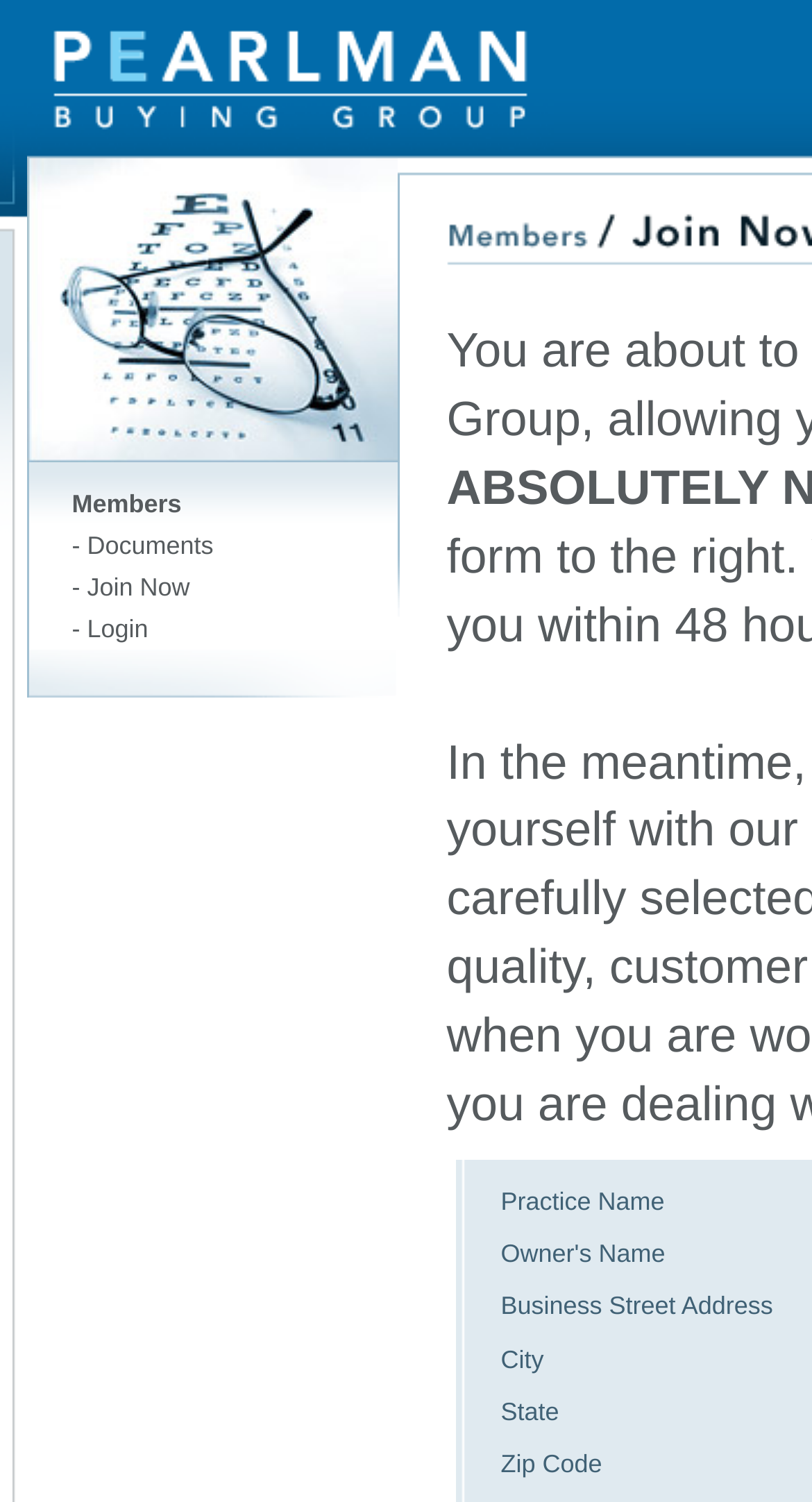Answer the question below with a single word or a brief phrase: 
What are the options in the top navigation menu?

Members, Documents, Join Now, Login